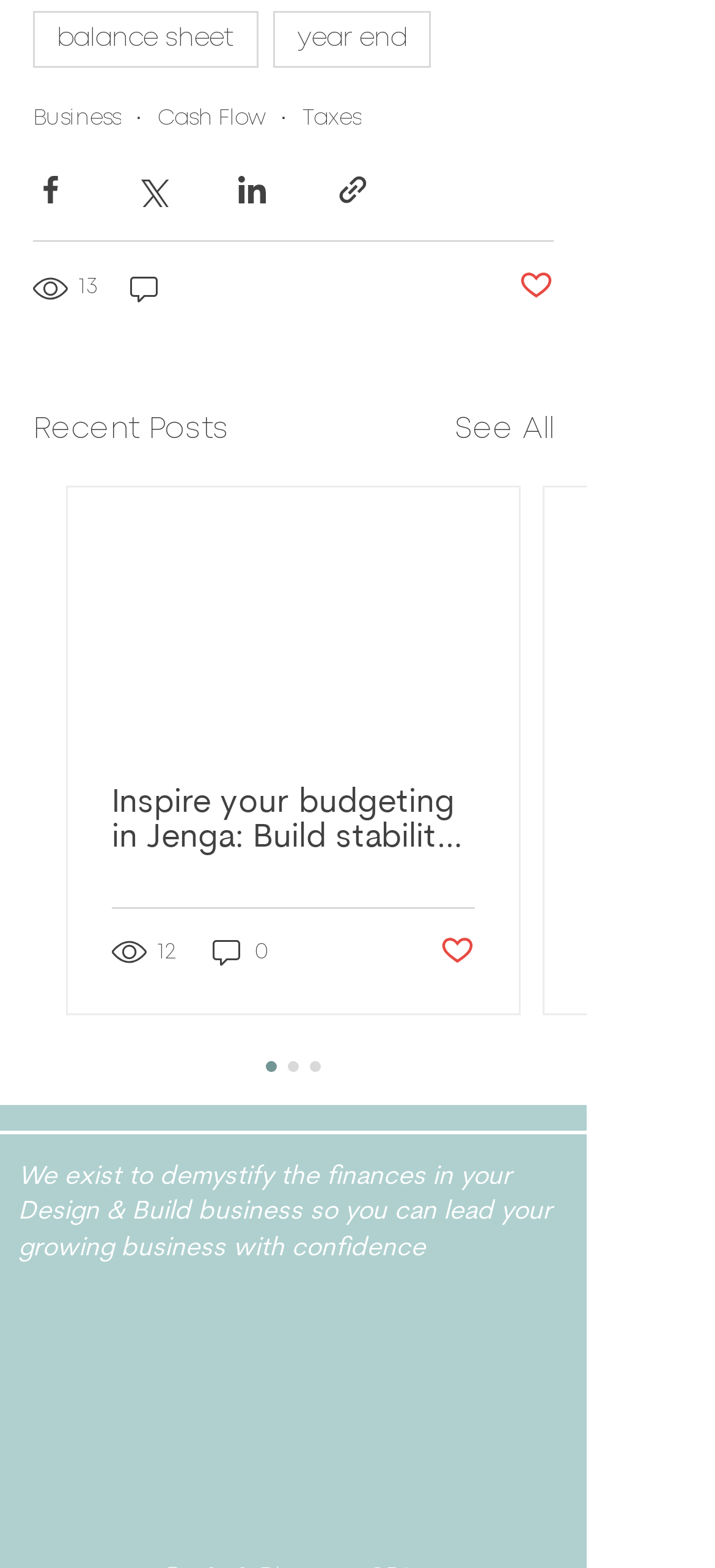Please identify the bounding box coordinates of the element's region that should be clicked to execute the following instruction: "Click on the 'Inspire your budgeting in Jenga: Build stability block by block' link". The bounding box coordinates must be four float numbers between 0 and 1, i.e., [left, top, right, bottom].

[0.156, 0.501, 0.664, 0.545]